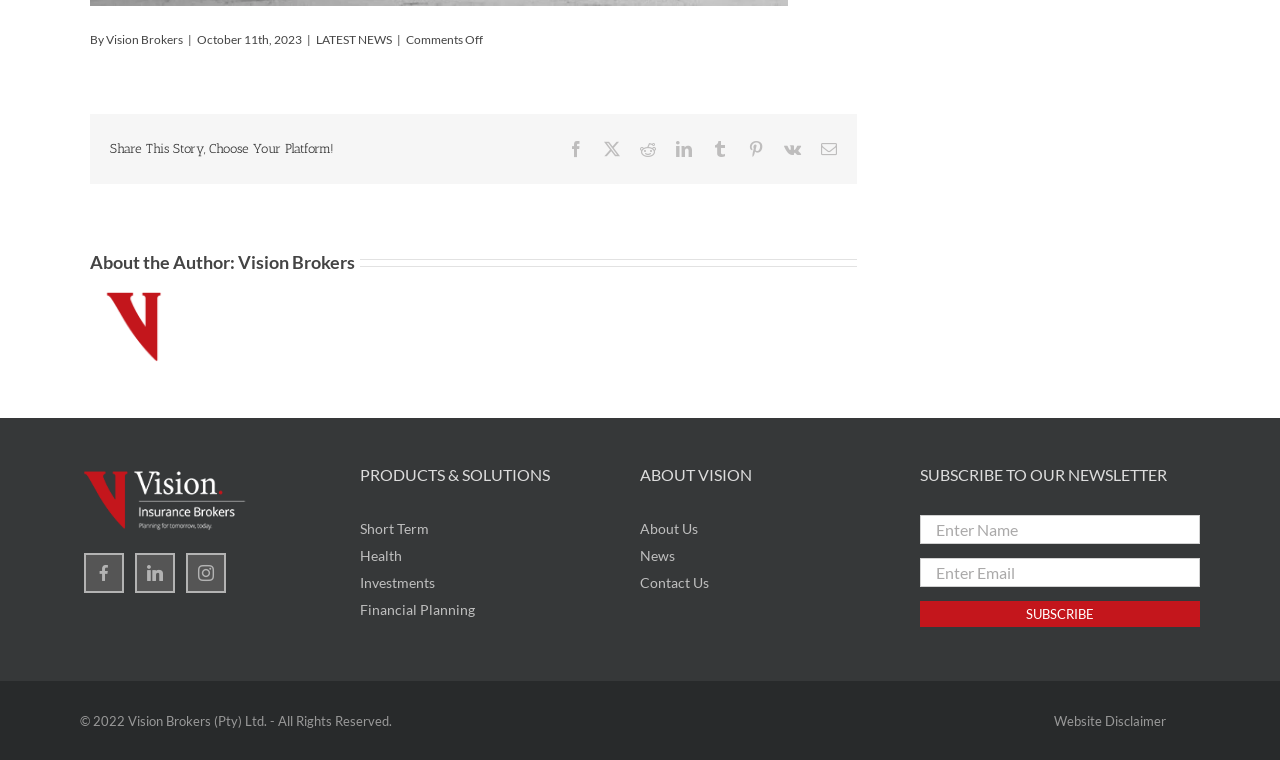Please identify the bounding box coordinates for the region that you need to click to follow this instruction: "Click on the 'Vision Brokers' link".

[0.083, 0.042, 0.143, 0.061]